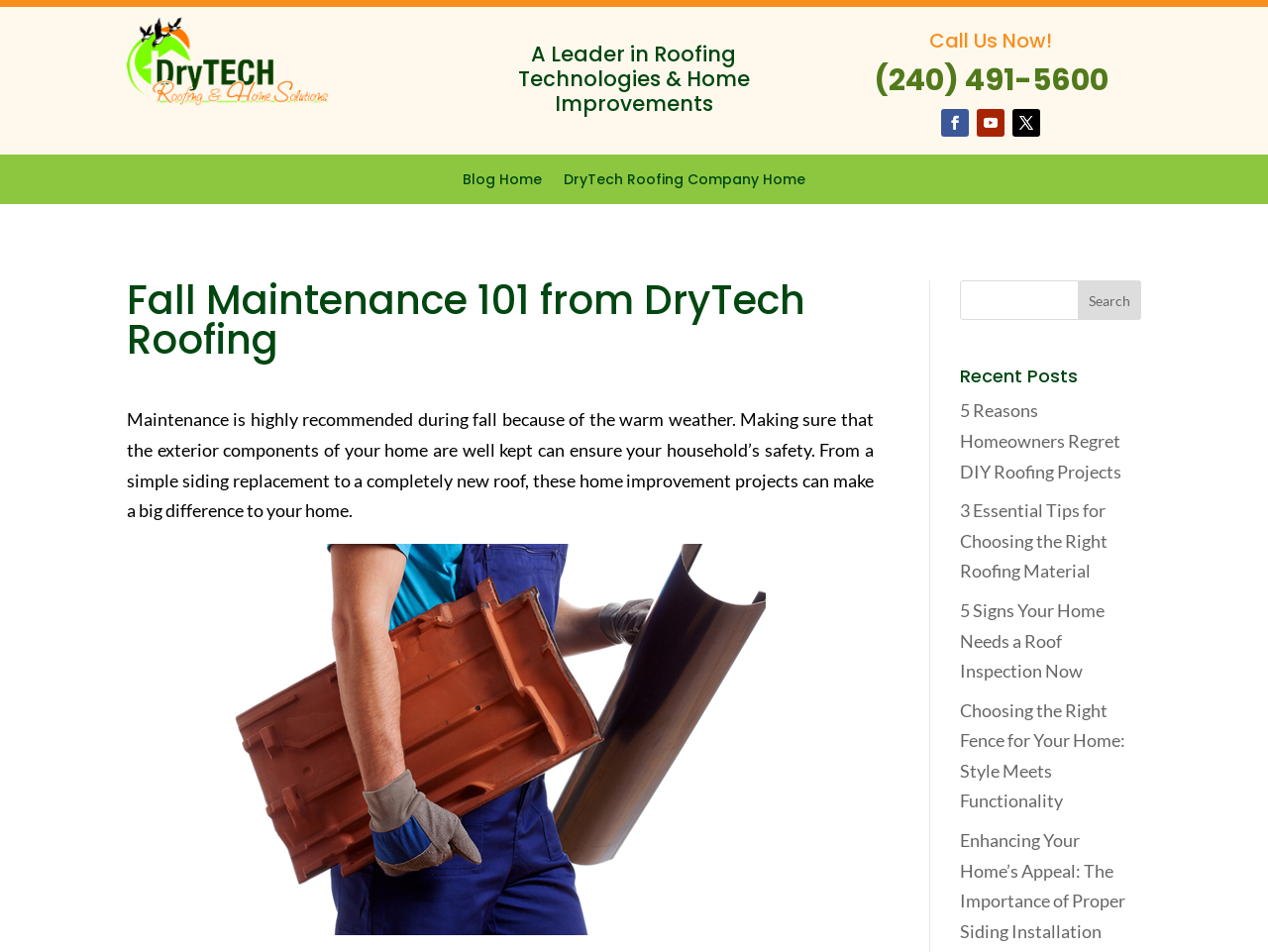Can you find the bounding box coordinates for the UI element given this description: "name="s""? Provide the coordinates as four float numbers between 0 and 1: [left, top, right, bottom].

[0.757, 0.295, 0.9, 0.336]